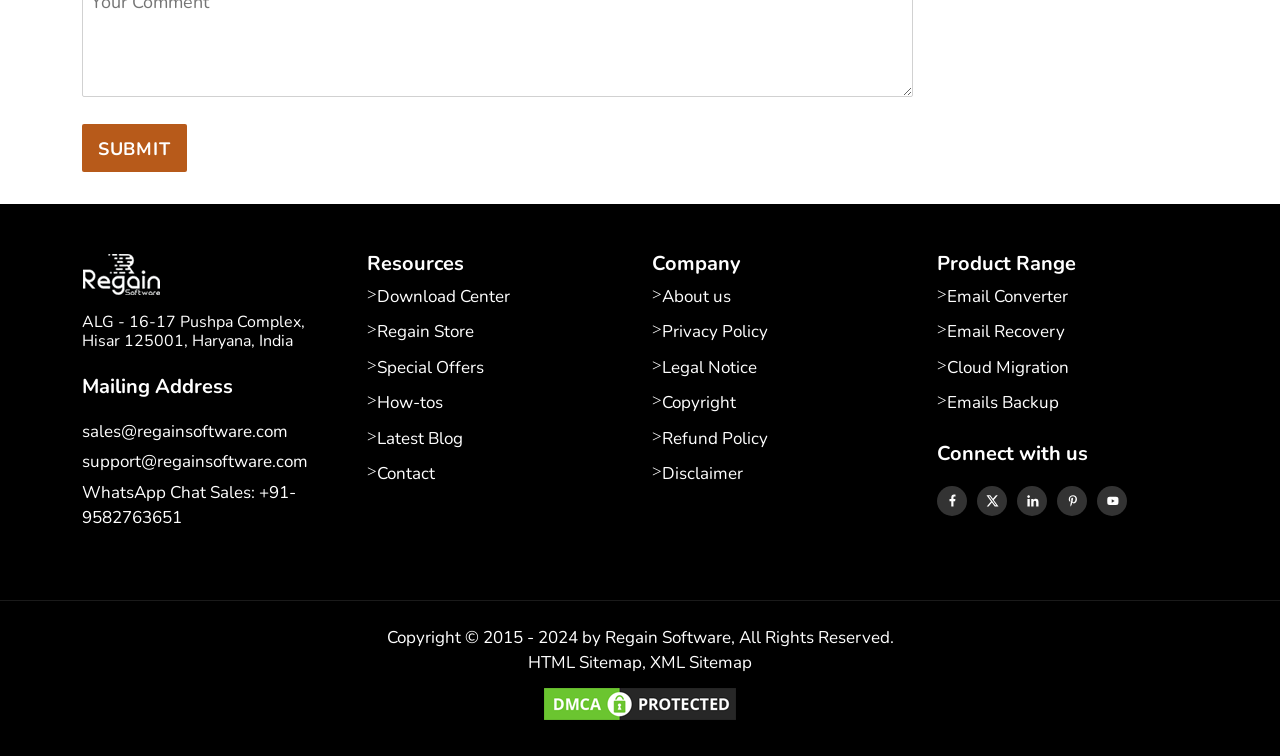For the following element description, predict the bounding box coordinates in the format (top-left x, top-left y, bottom-right x, bottom-right y). All values should be floating point numbers between 0 and 1. Description: support@regainsoftware.com

[0.064, 0.595, 0.241, 0.635]